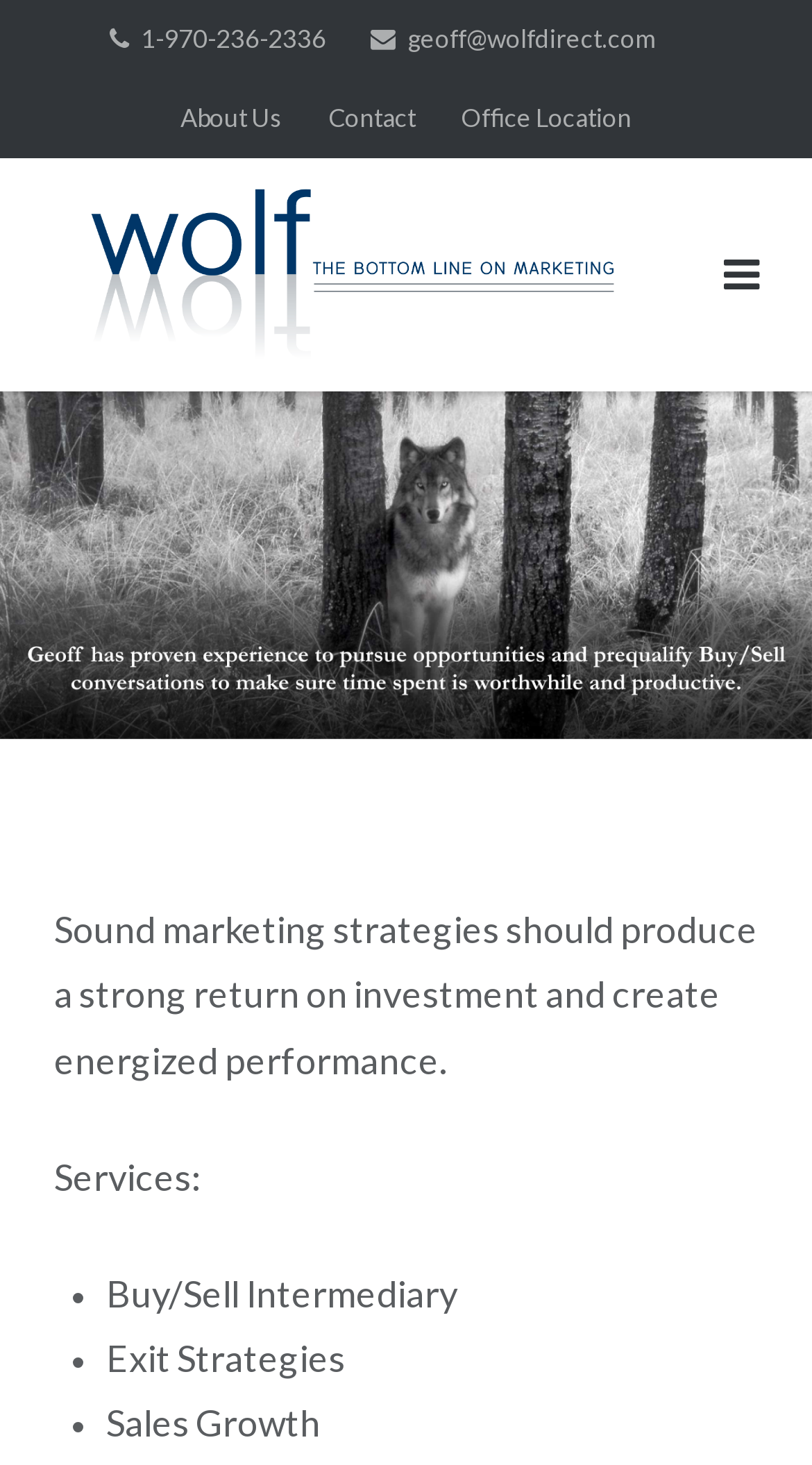Kindly determine the bounding box coordinates of the area that needs to be clicked to fulfill this instruction: "Toggle the menu".

[0.891, 0.173, 0.936, 0.202]